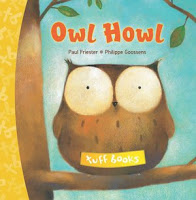Provide a thorough and detailed caption for the image.

The image showcases the cover of the children's book "Owl Howl," illustrated in a whimsical and colorful style. The central character is an adorable owl, perched on a branch, with large expressive eyes that draw in young readers. The title, prominently displayed in vibrant red letters, captures attention and conveys a sense of fun and adventure. Below the title, the authors' names—Paul Friester and Philippe Goossens—are noted, emphasizing their creative contribution to this enchanting story. The book is identified as part of the "tuff books" series, suggesting that it is designed to withstand the excitement and handling by little hands. The background features a soothing blue-green hue, evoking a sense of nature, while playful leaf motifs add to its charm, making it an inviting choice for storytime adventures.